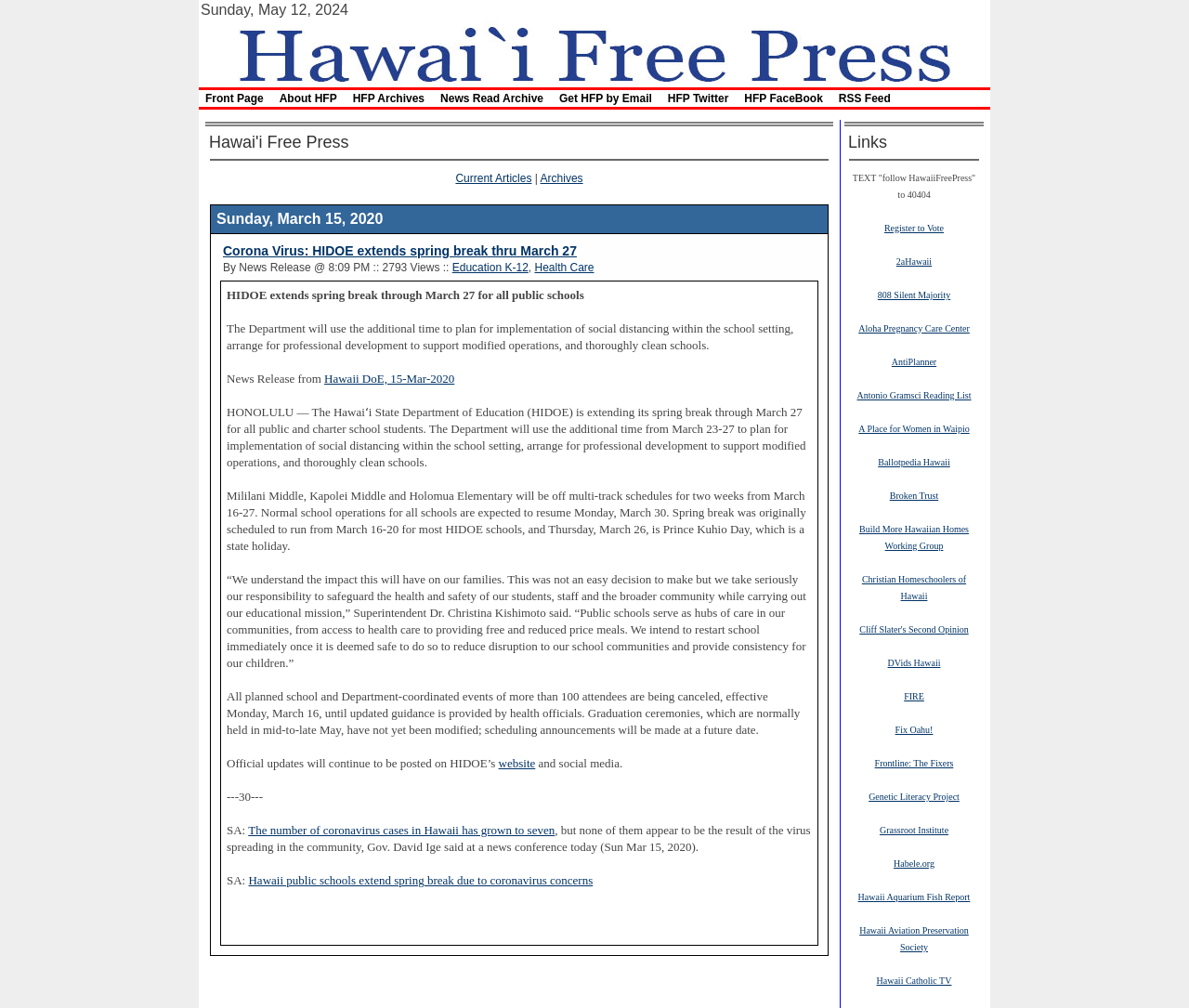Could you provide the bounding box coordinates for the portion of the screen to click to complete this instruction: "Check the 'Hawaii DoE, 15-Mar-2020' news release"?

[0.273, 0.369, 0.382, 0.382]